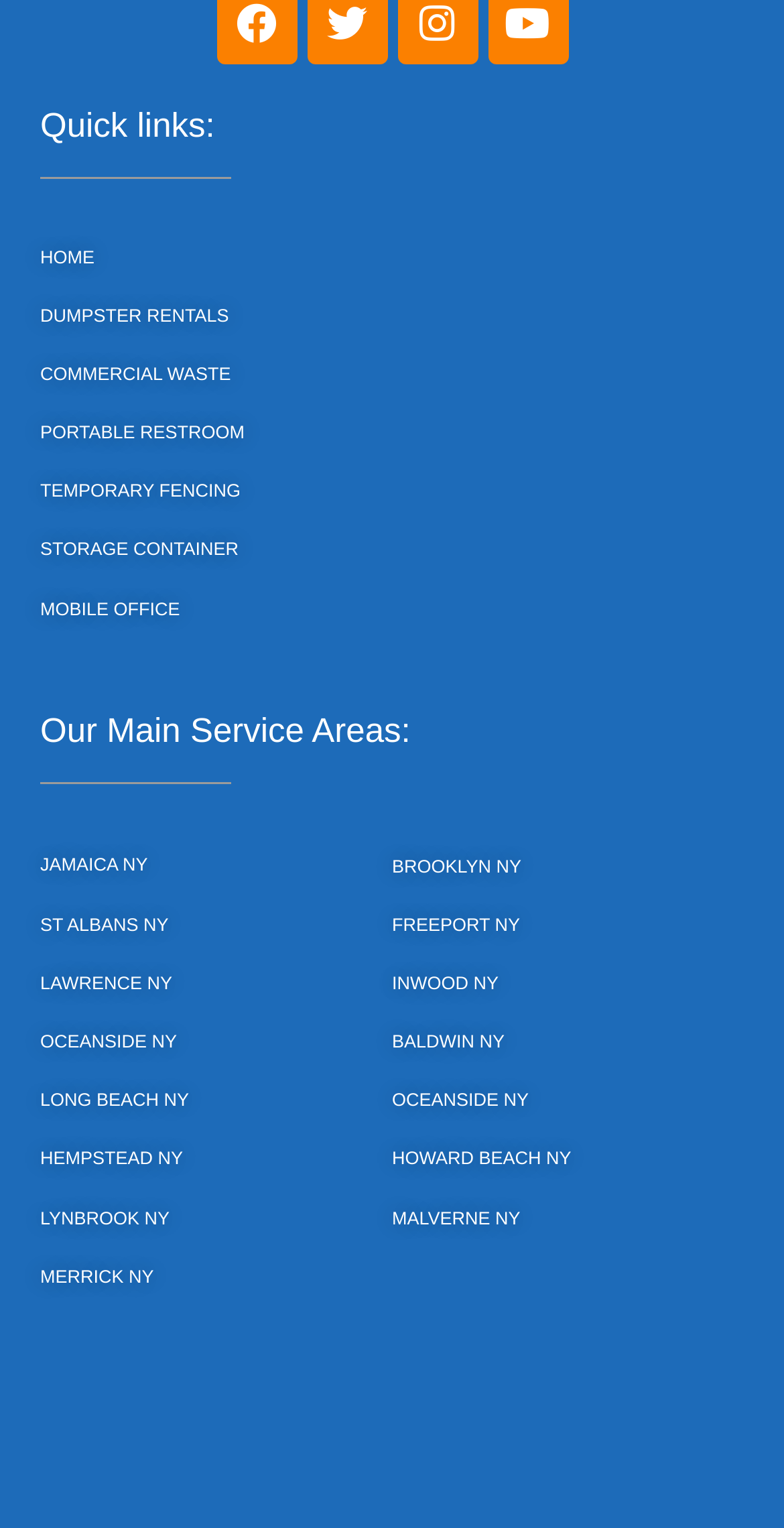Please specify the bounding box coordinates of the clickable region necessary for completing the following instruction: "Learn about COMMERCIAL WASTE". The coordinates must consist of four float numbers between 0 and 1, i.e., [left, top, right, bottom].

[0.051, 0.229, 0.949, 0.261]